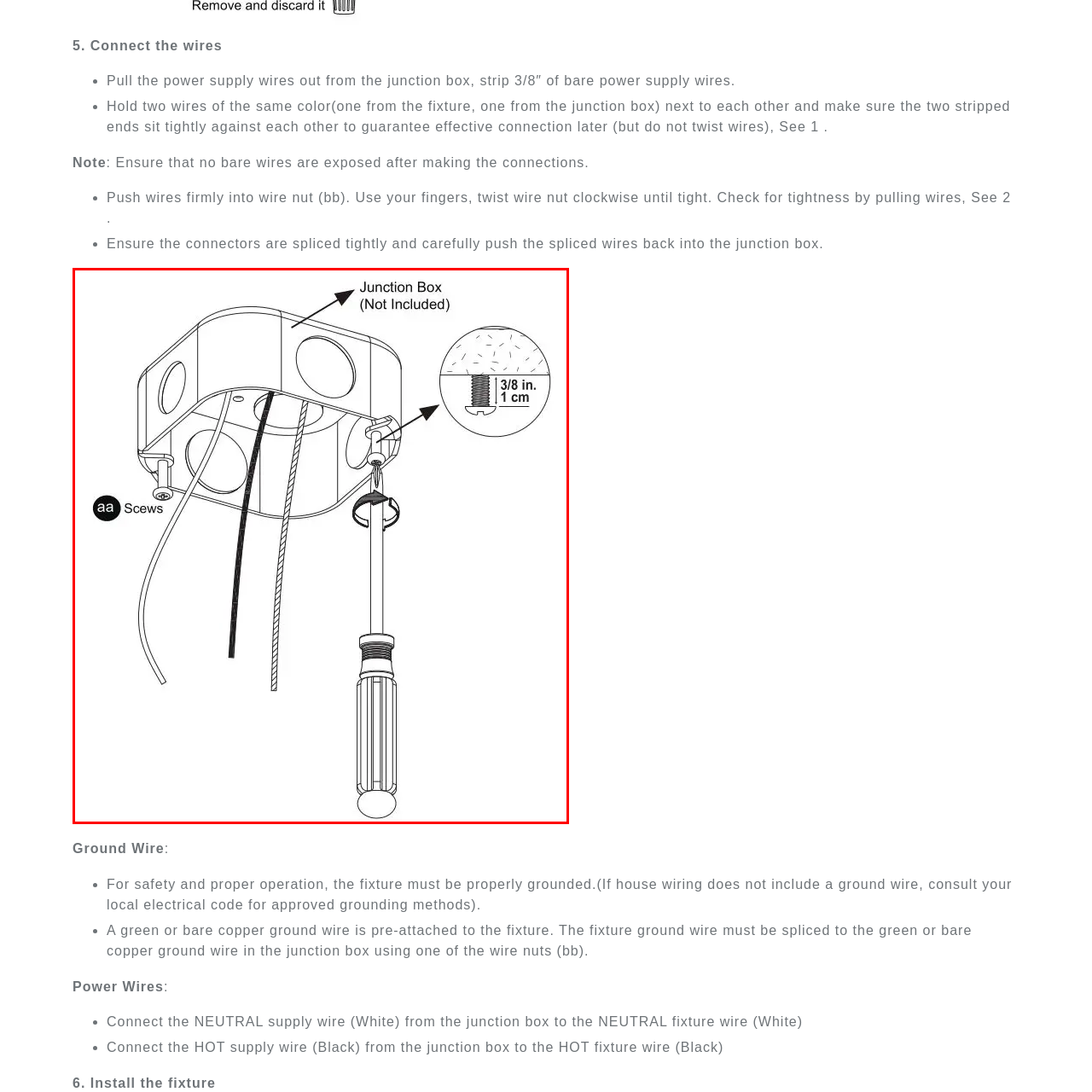Study the image surrounded by the red bounding box and respond as thoroughly as possible to the following question, using the image for reference: What are the components labeled as 'aa'?

The components labeled as 'aa' in the diagram are the mounting screws, which are crucial for firmly securing the junction box in place. These screws play a vital role in ensuring the stability and safety of the electrical connection.